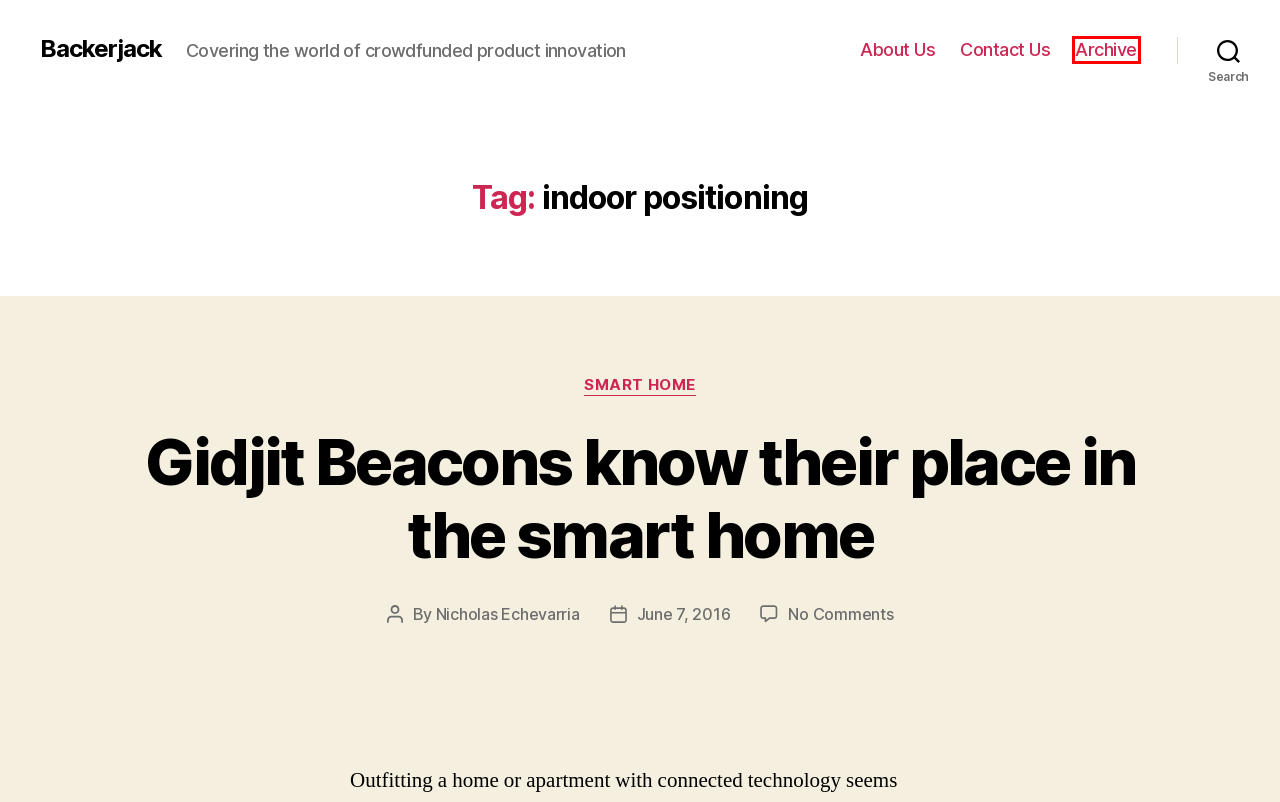Take a look at the provided webpage screenshot featuring a red bounding box around an element. Select the most appropriate webpage description for the page that loads after clicking on the element inside the red bounding box. Here are the candidates:
A. Gidjit Beacons know their place in the smart home – Backerjack
B. Backerjack – Covering the world of crowdfunded product innovation
C. Archive – Backerjack
D. Smart Home – Backerjack
E. Contact Us – Backerjack
F. home location – Backerjack
G. Nicholas Echevarria – Backerjack
H. About Us – Backerjack

C